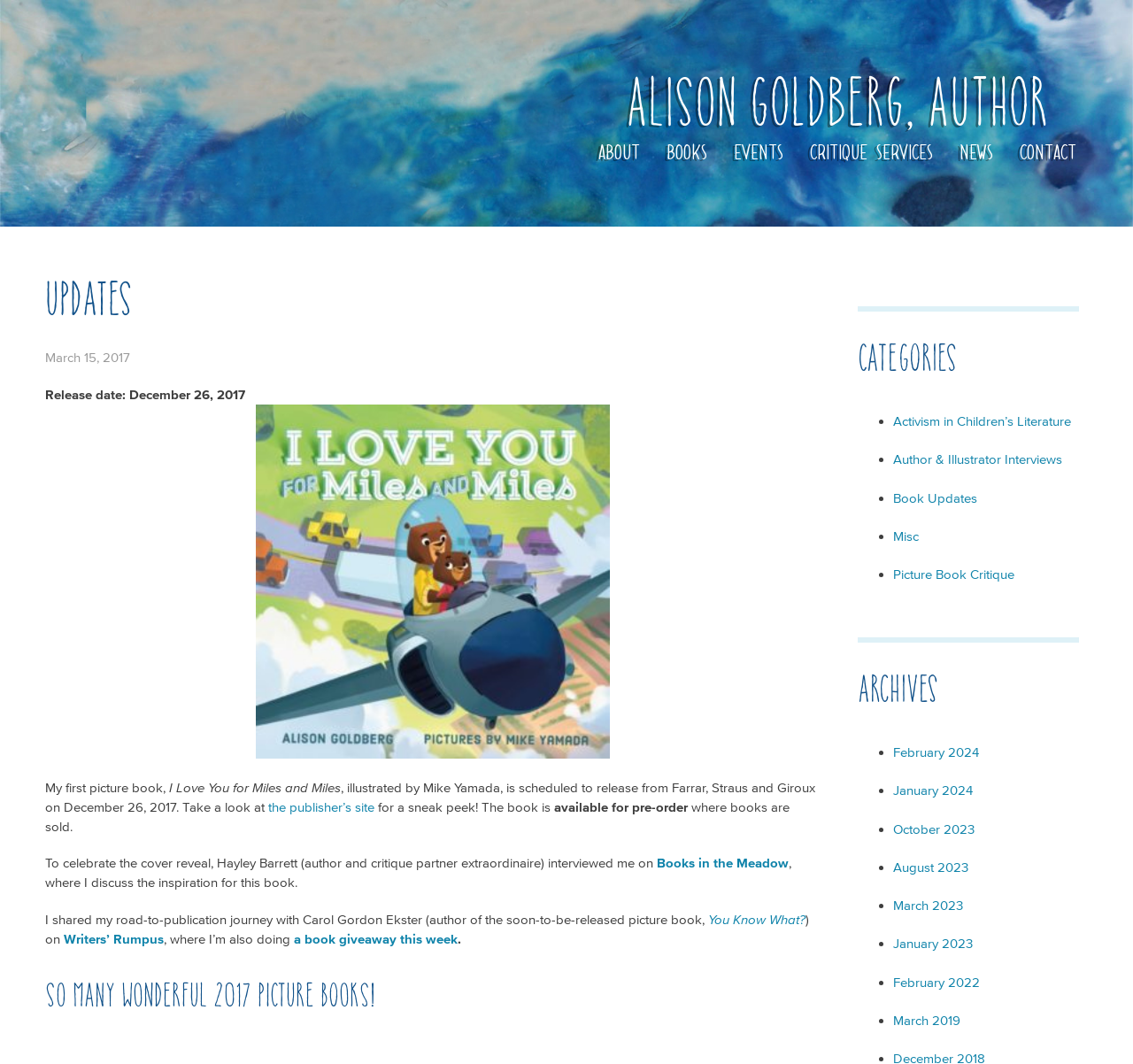What is the category of the post?
Refer to the screenshot and answer in one word or phrase.

Book Updates